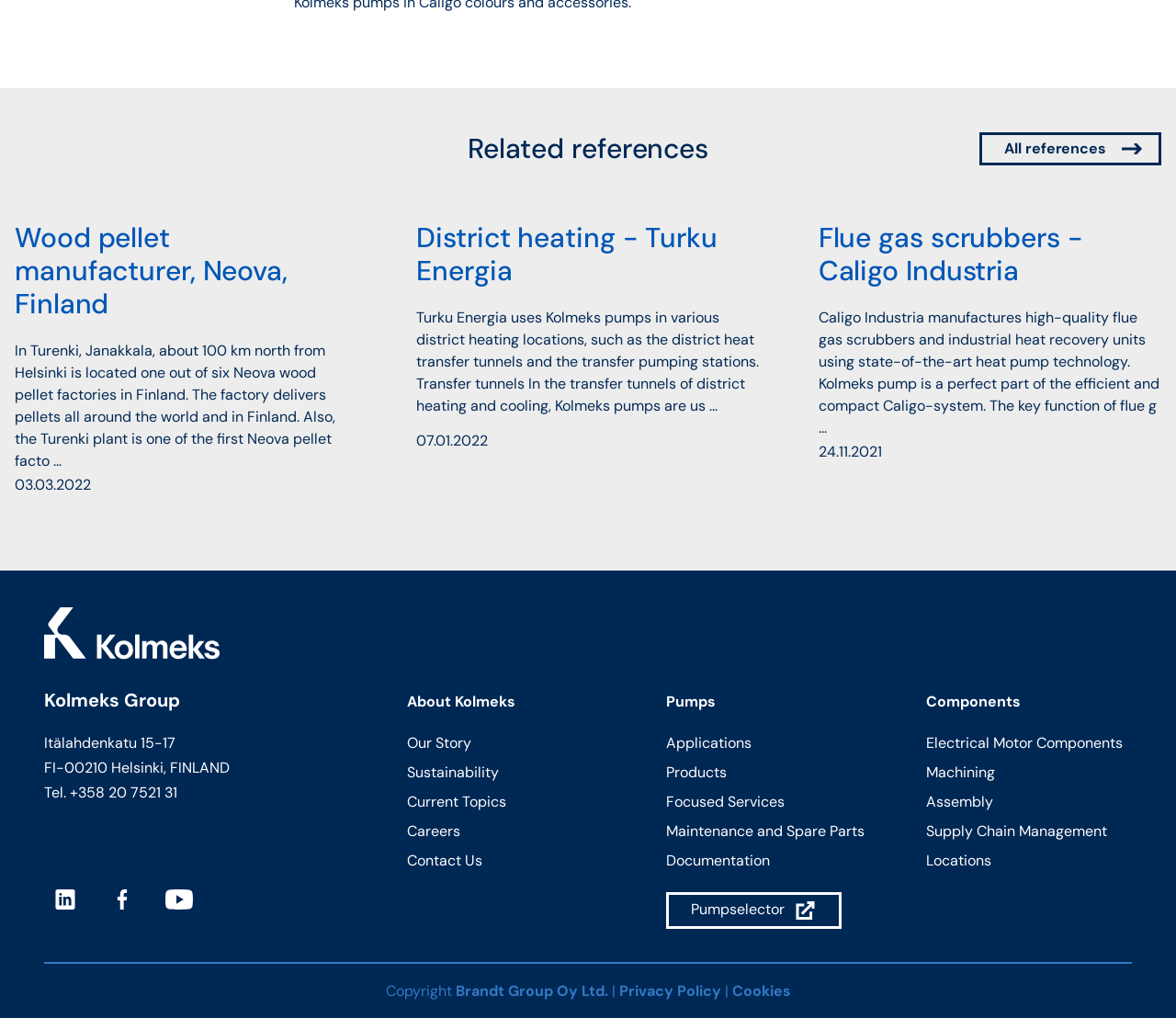Determine the bounding box coordinates of the region I should click to achieve the following instruction: "Visit 'Wood pellet manufacturer, Neova, Finland'". Ensure the bounding box coordinates are four float numbers between 0 and 1, i.e., [left, top, right, bottom].

[0.012, 0.217, 0.304, 0.315]